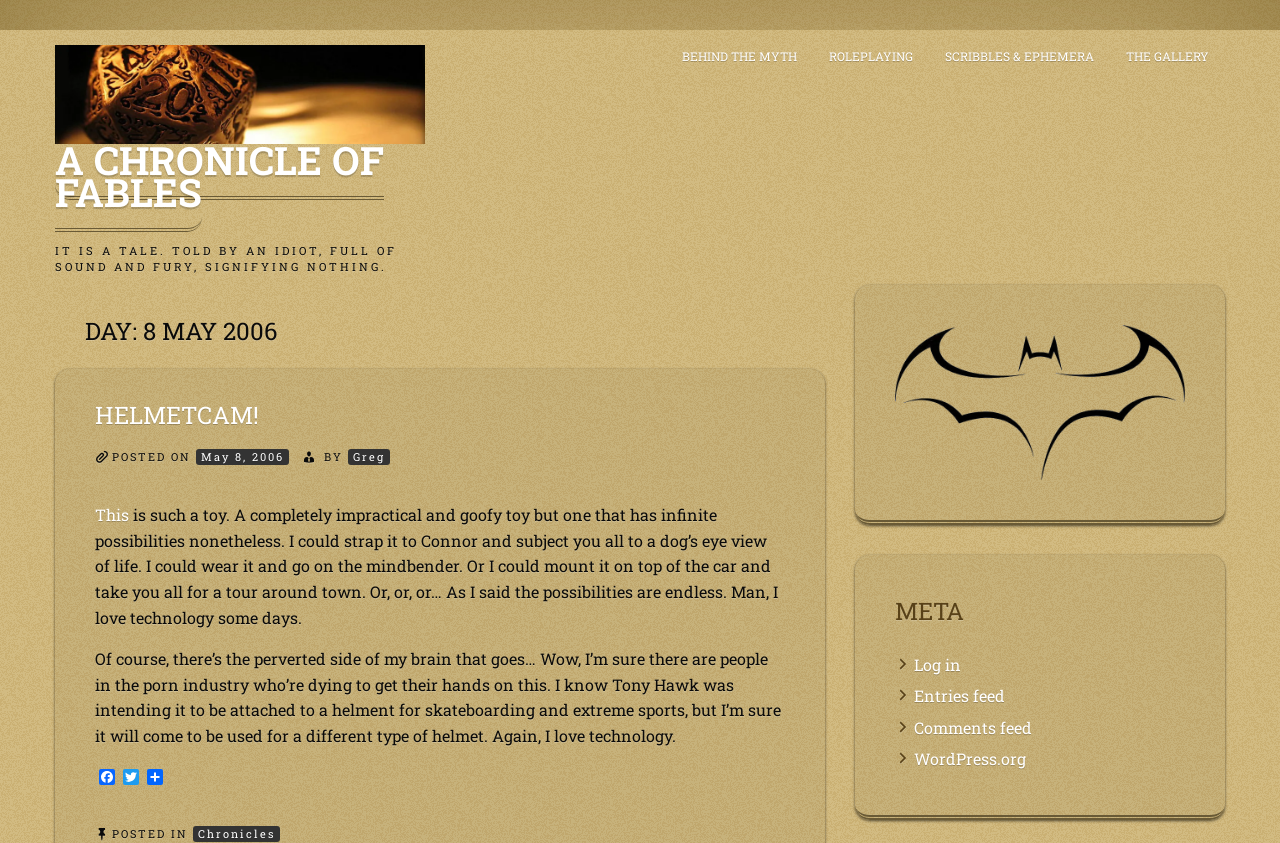Identify the bounding box coordinates of the region I need to click to complete this instruction: "Click on 'BEHIND THE MYTH'".

[0.52, 0.042, 0.635, 0.092]